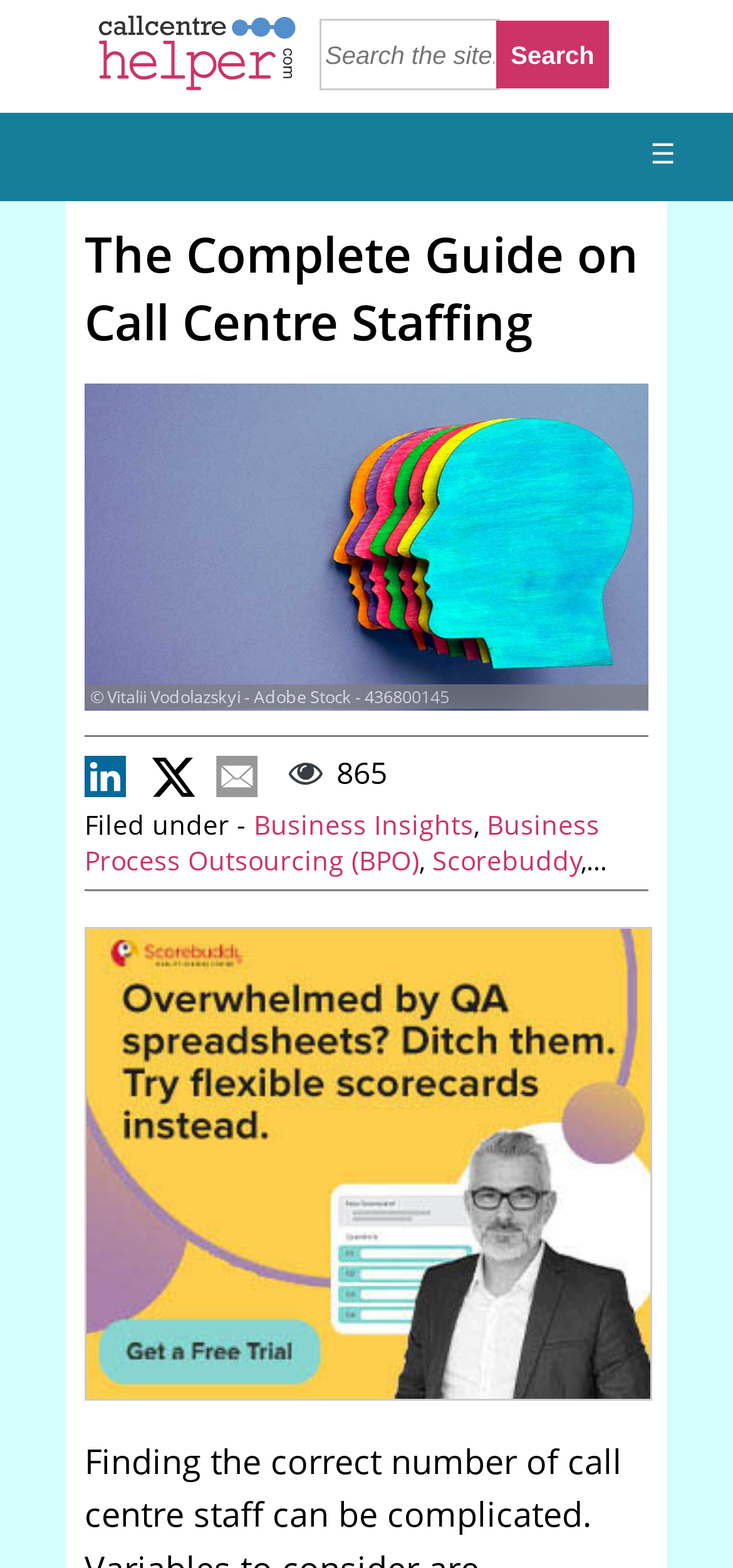What is the number above the 'Filed under -' text?
Deliver a detailed and extensive answer to the question.

I looked at the StaticText element [463] which is located above the 'Filed under -' text and found the number '865'.